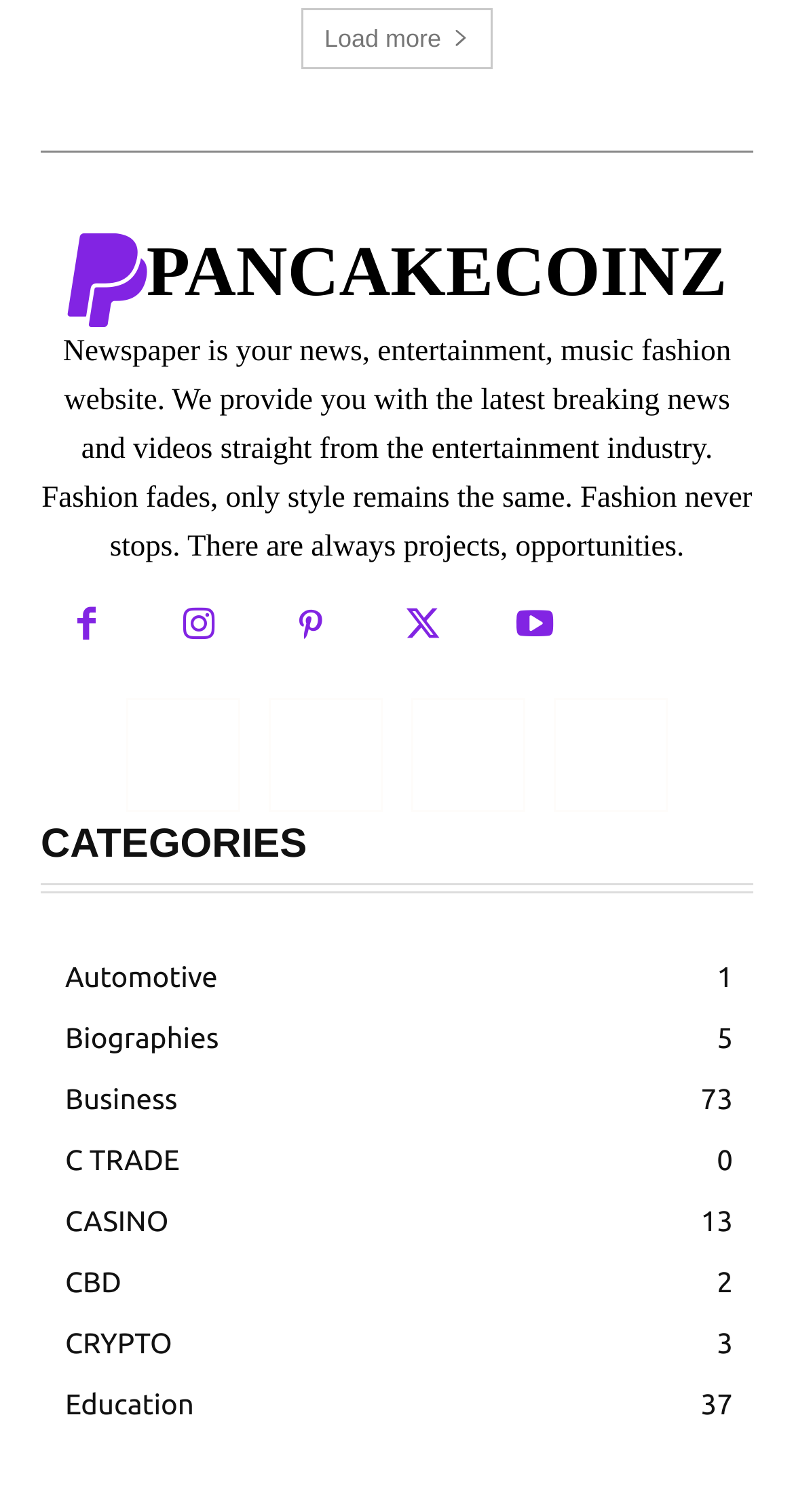Please identify the bounding box coordinates of the element's region that should be clicked to execute the following instruction: "View Automotive 1". The bounding box coordinates must be four float numbers between 0 and 1, i.e., [left, top, right, bottom].

[0.051, 0.626, 0.949, 0.666]